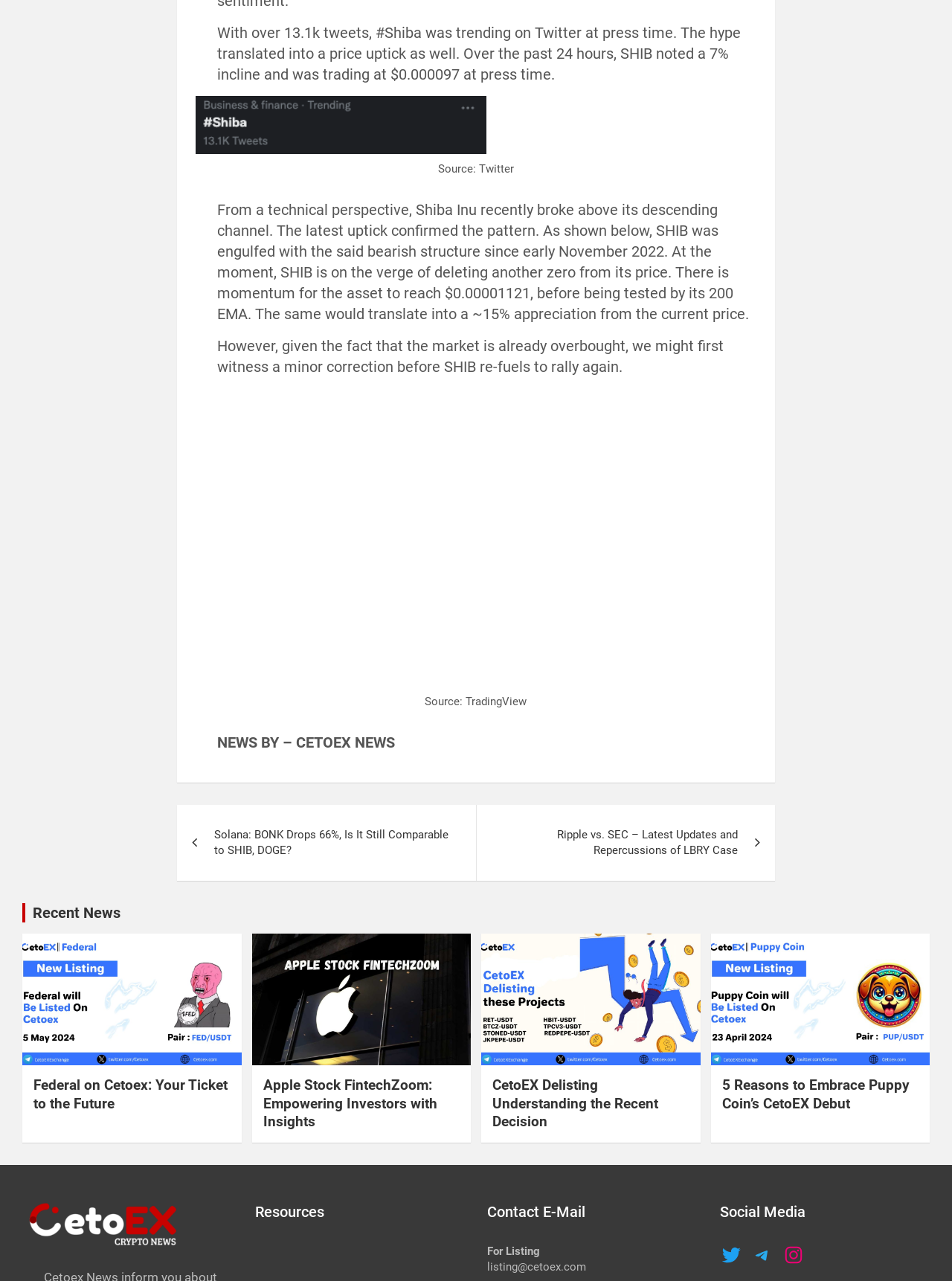Determine the bounding box coordinates of the section I need to click to execute the following instruction: "Visit the 'Recent News' page". Provide the coordinates as four float numbers between 0 and 1, i.e., [left, top, right, bottom].

[0.034, 0.706, 0.127, 0.72]